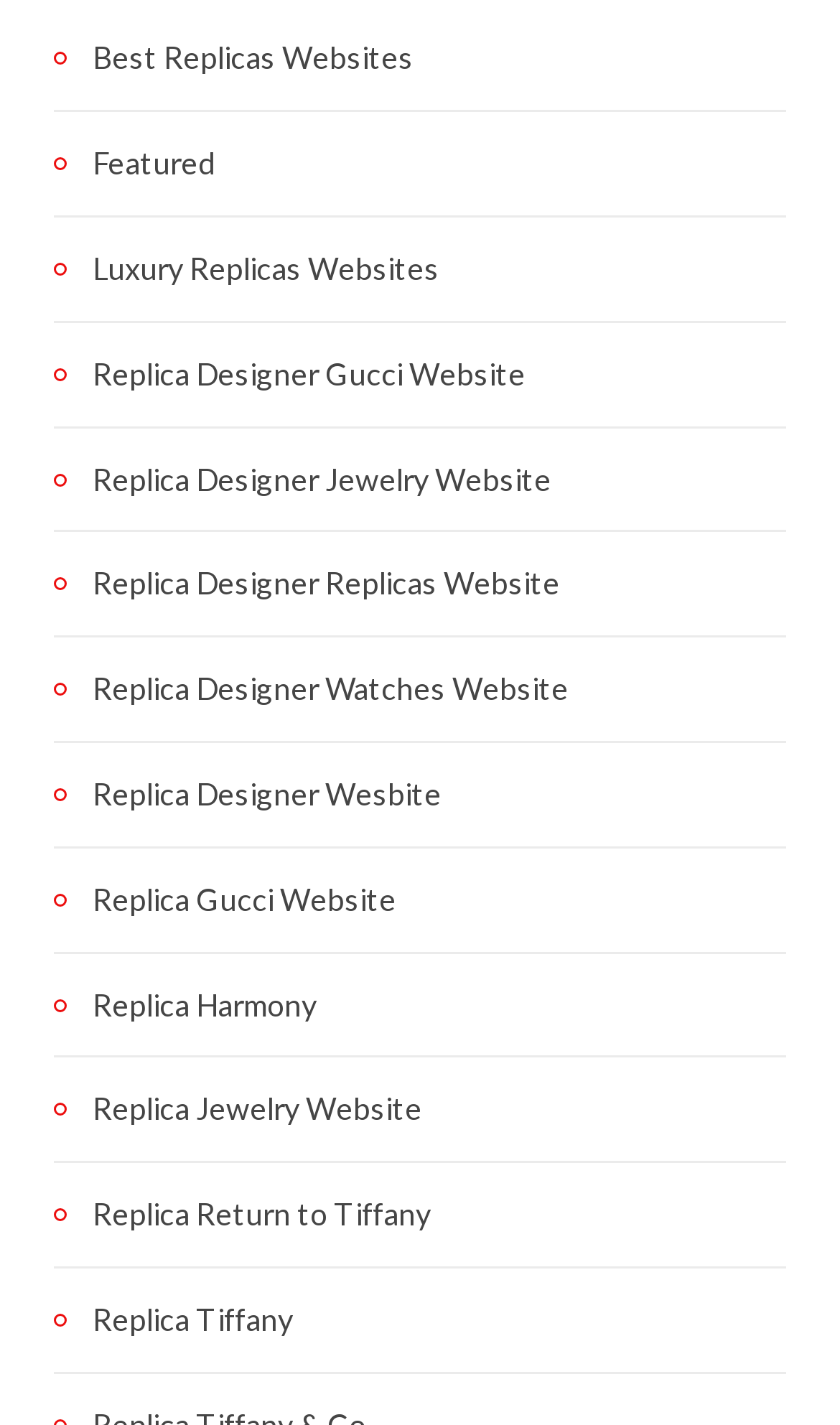Locate the bounding box coordinates of the clickable area needed to fulfill the instruction: "Click on Best Replicas Websites".

[0.064, 0.023, 0.492, 0.059]